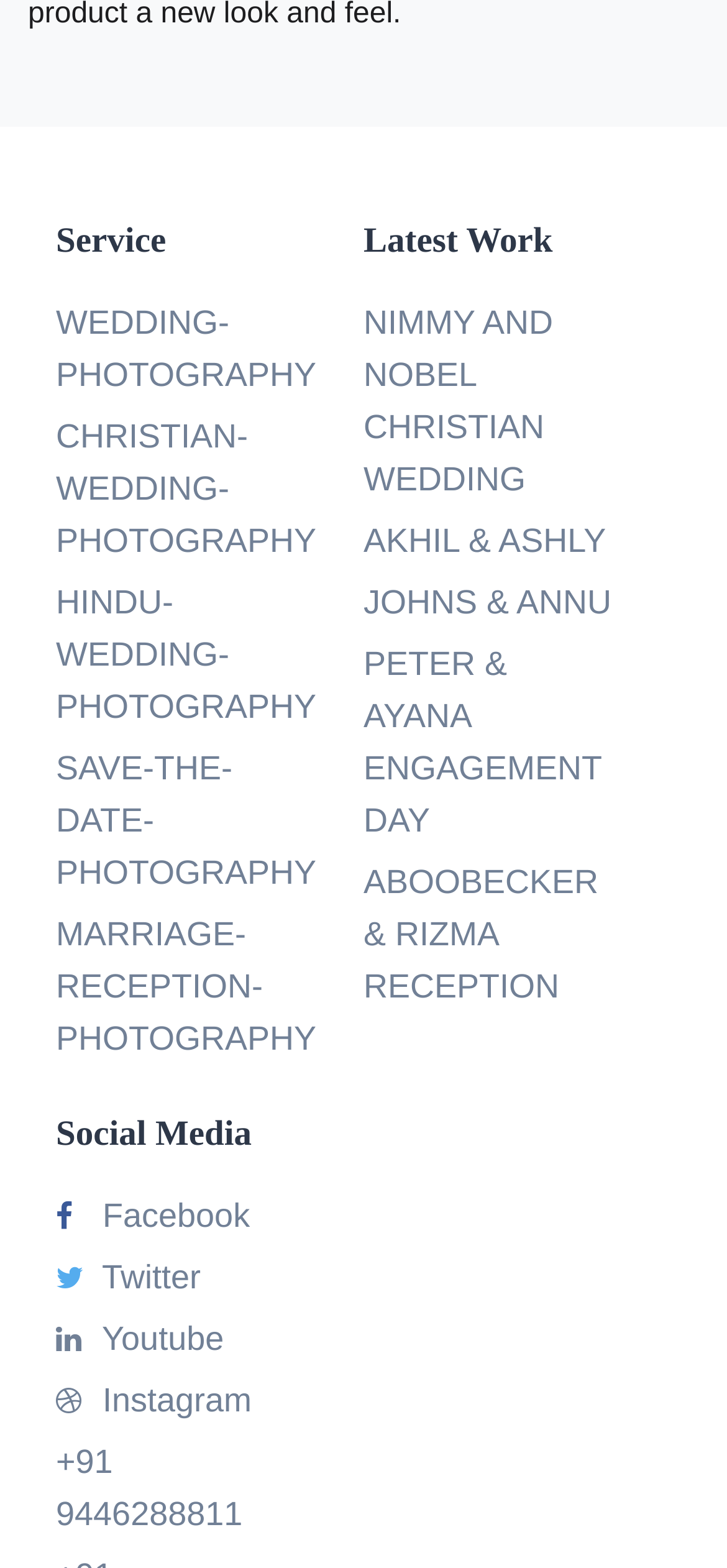Provide the bounding box coordinates of the HTML element this sentence describes: "input value="Search..." name="s" value="Search..."". The bounding box coordinates consist of four float numbers between 0 and 1, i.e., [left, top, right, bottom].

None